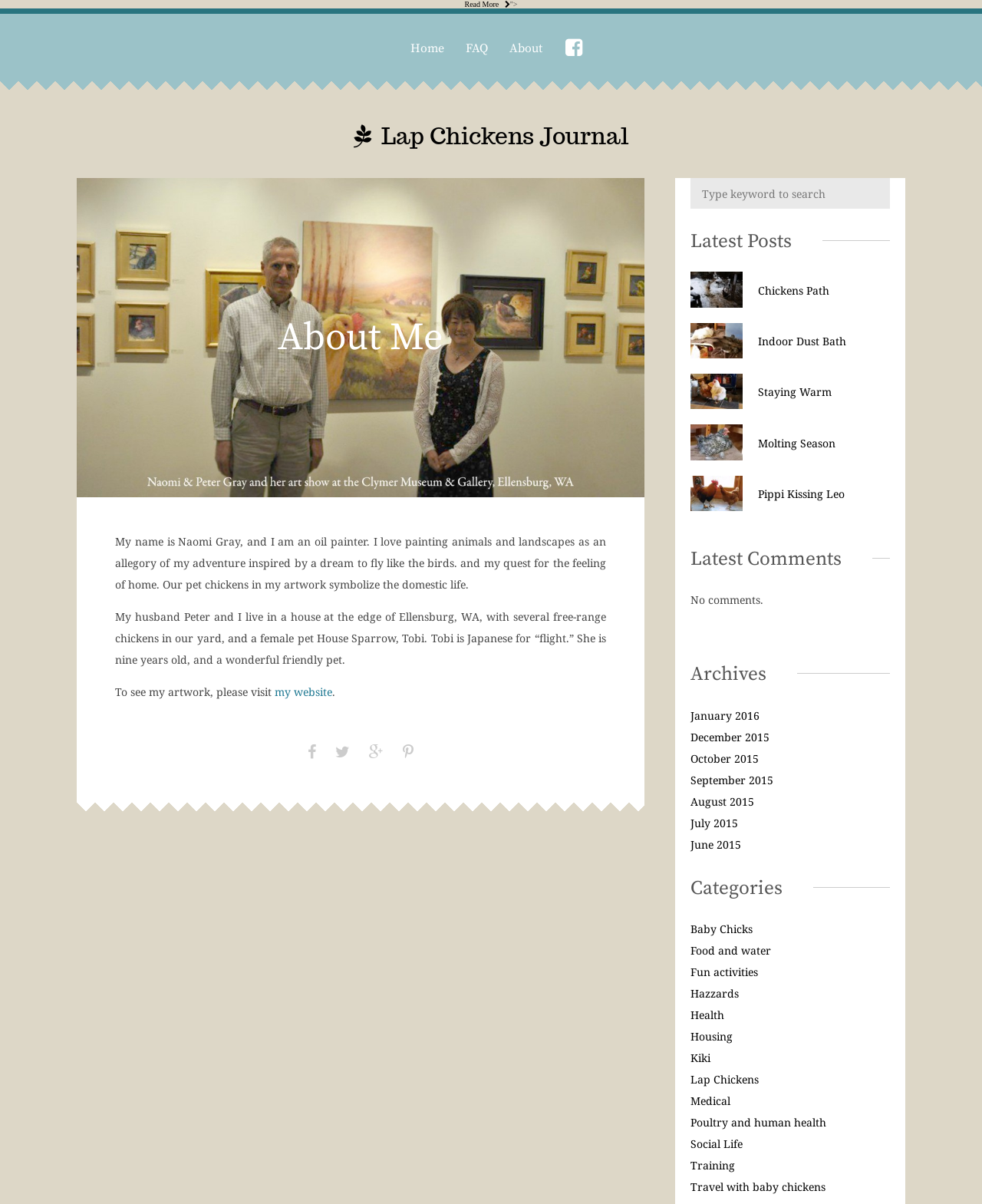How many categories are there in the 'Categories' section?
Look at the image and respond with a one-word or short-phrase answer.

13